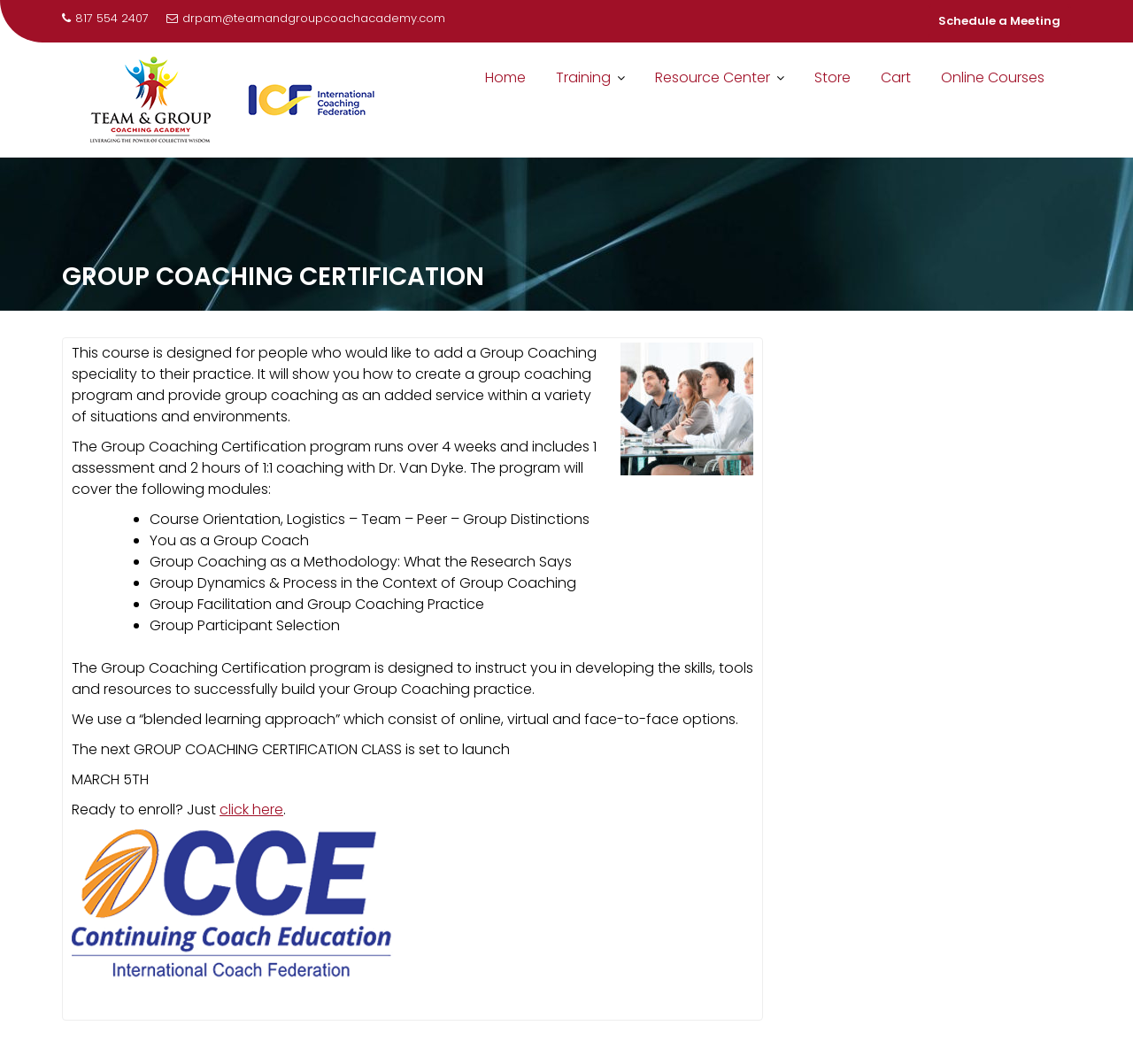Locate the bounding box coordinates of the clickable part needed for the task: "Call the phone number".

[0.066, 0.009, 0.131, 0.025]